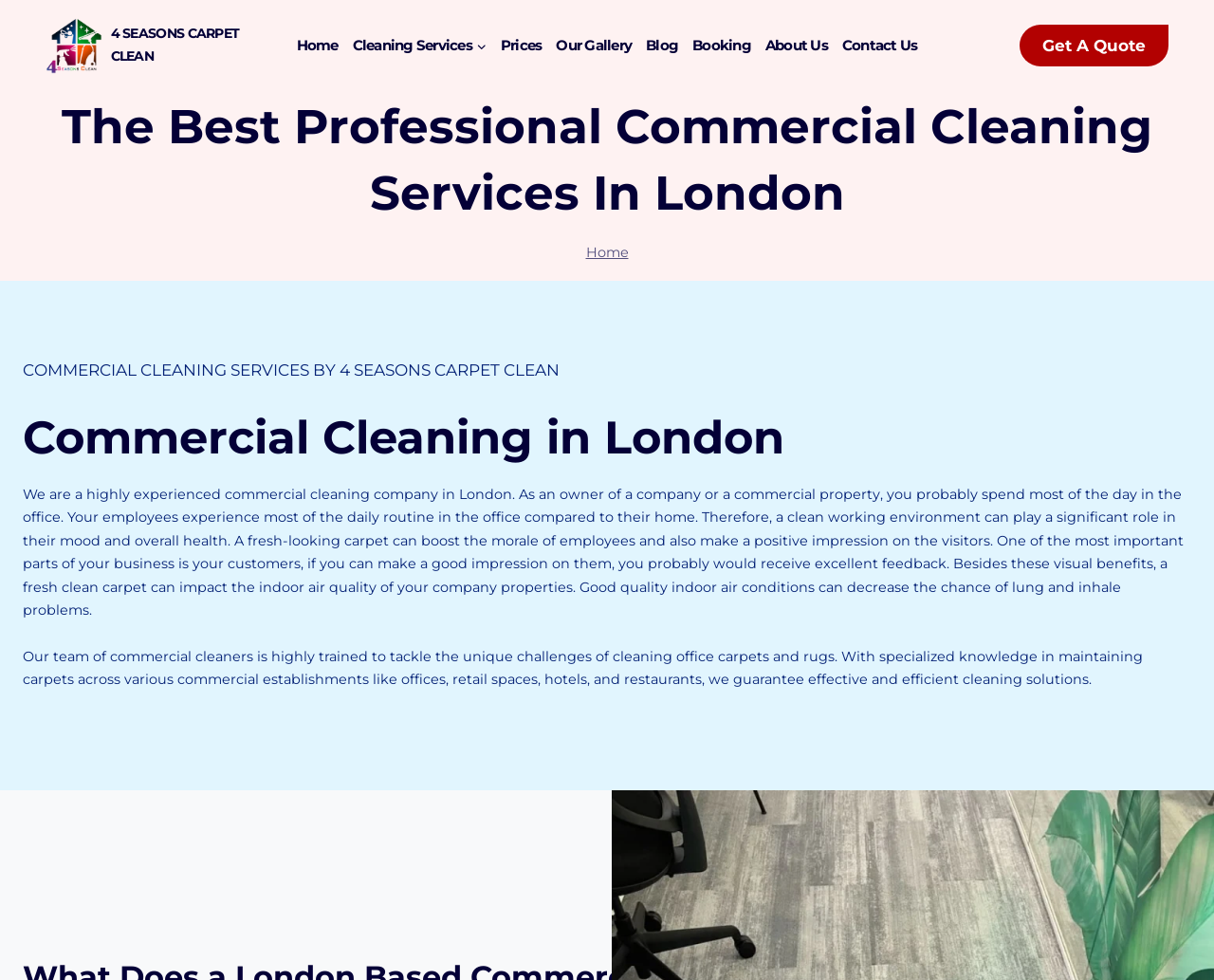Answer succinctly with a single word or phrase:
What is unique about 4 Seasons Carpet Clean's team?

Highly trained